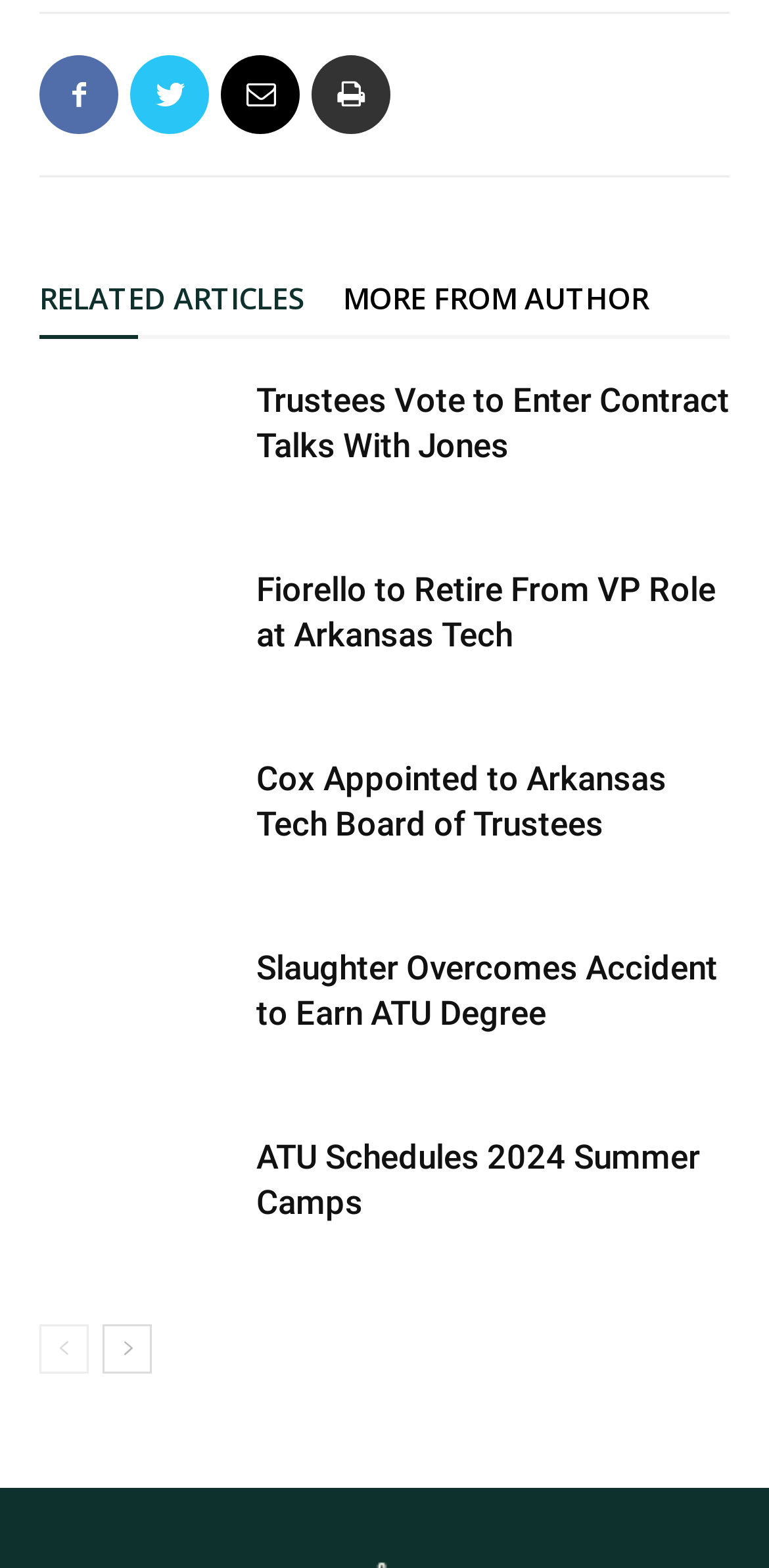Are there navigation links on this page?
Please use the image to provide an in-depth answer to the question.

I found two navigation links at the bottom of the page, labeled 'prev-page' and 'next-page', which suggest that there are more pages of articles to navigate to.